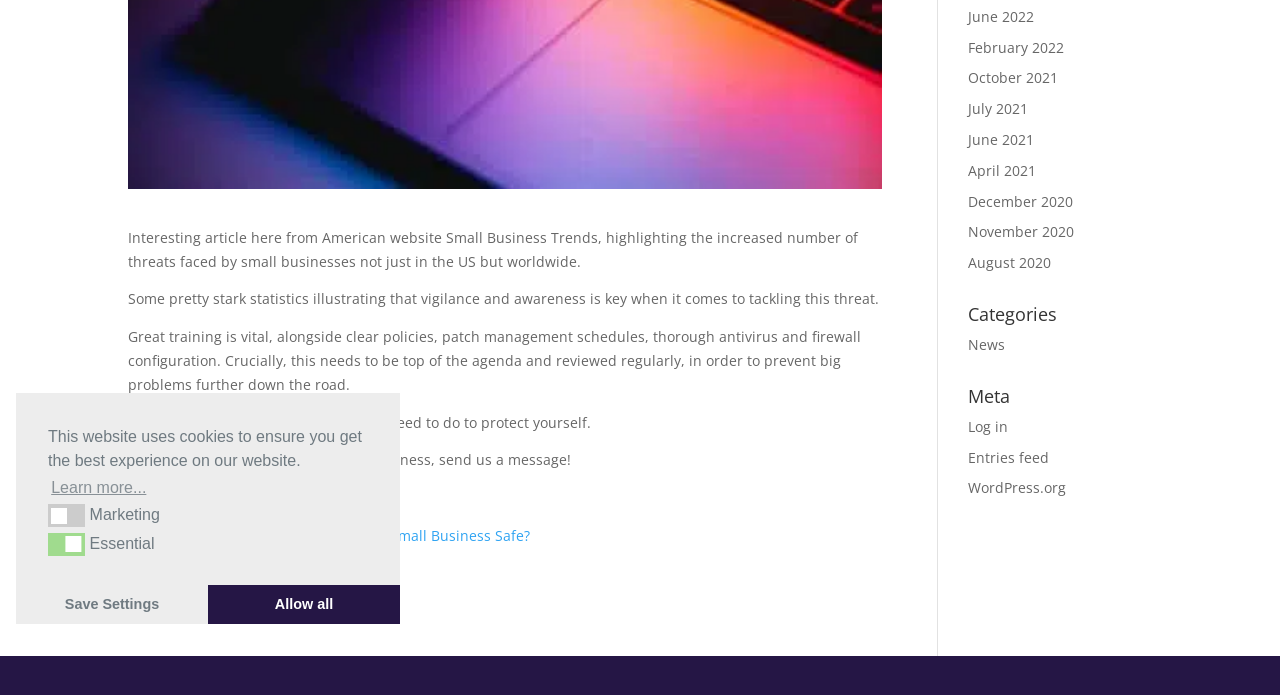Bounding box coordinates are to be given in the format (top-left x, top-left y, bottom-right x, bottom-right y). All values must be floating point numbers between 0 and 1. Provide the bounding box coordinate for the UI element described as: WordPress.org

[0.756, 0.688, 0.833, 0.716]